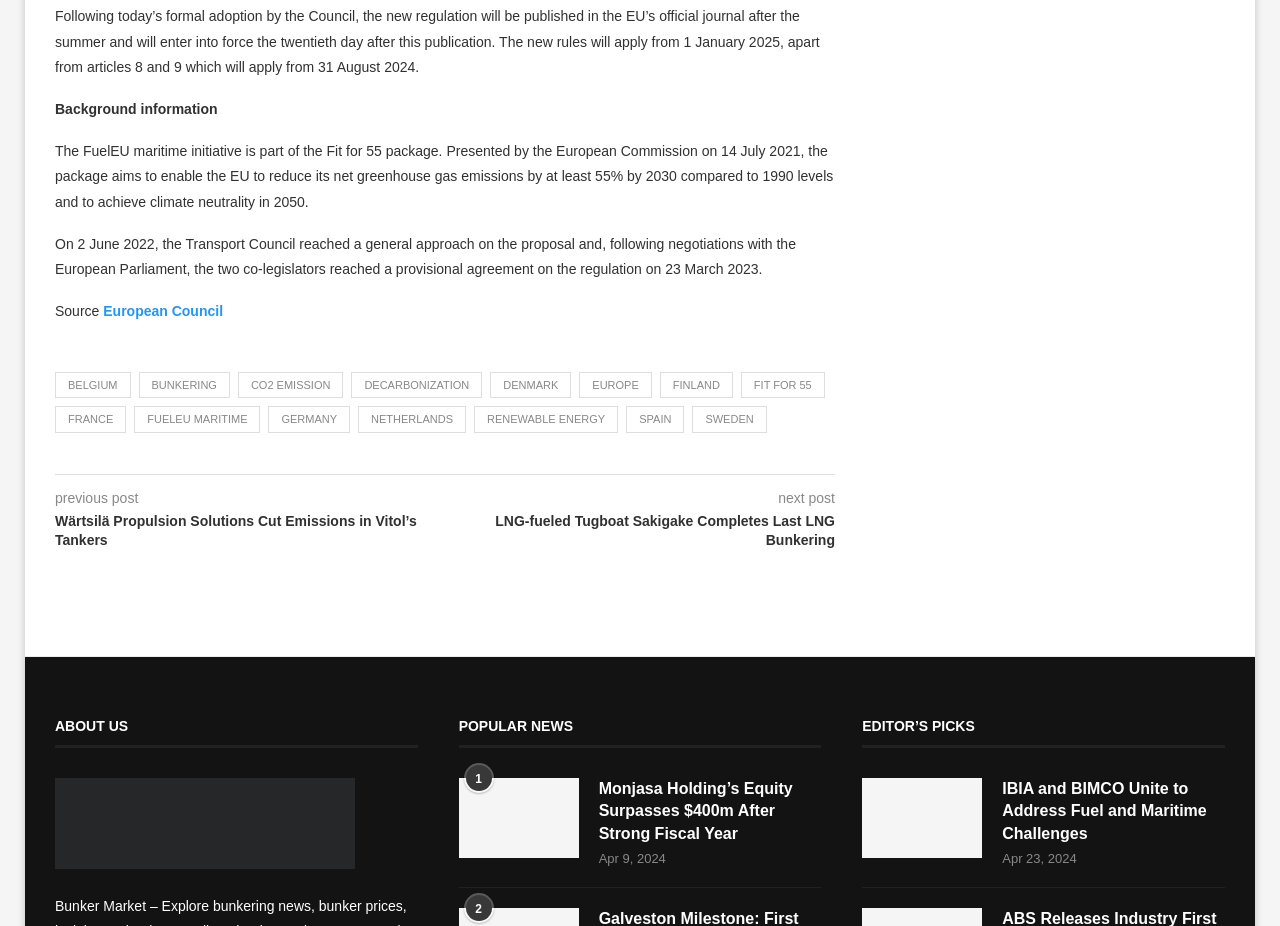What is the name of the initiative mentioned in the first paragraph?
Answer the question with just one word or phrase using the image.

Fit for 55